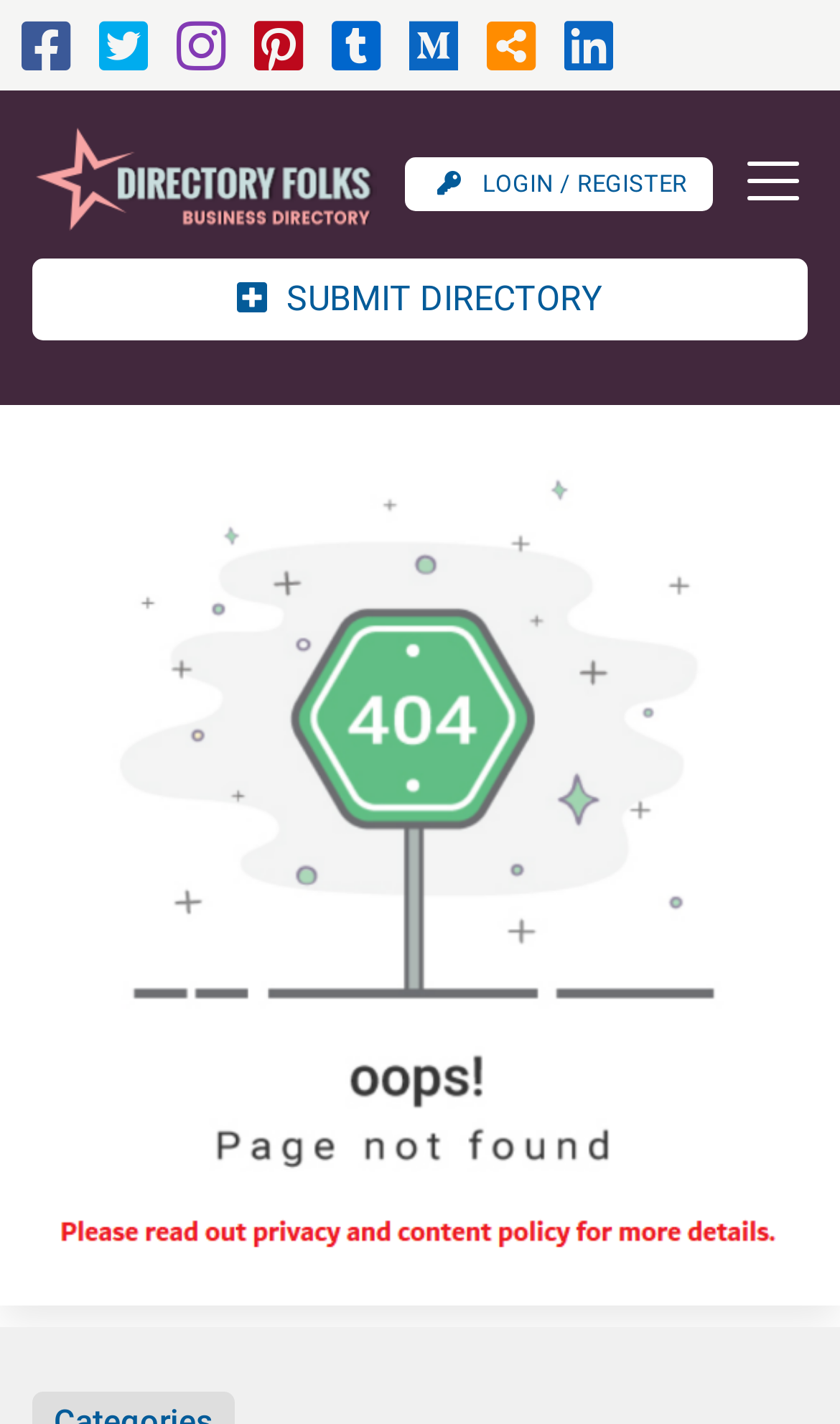Identify the coordinates of the bounding box for the element that must be clicked to accomplish the instruction: "Login or register".

[0.482, 0.11, 0.849, 0.148]